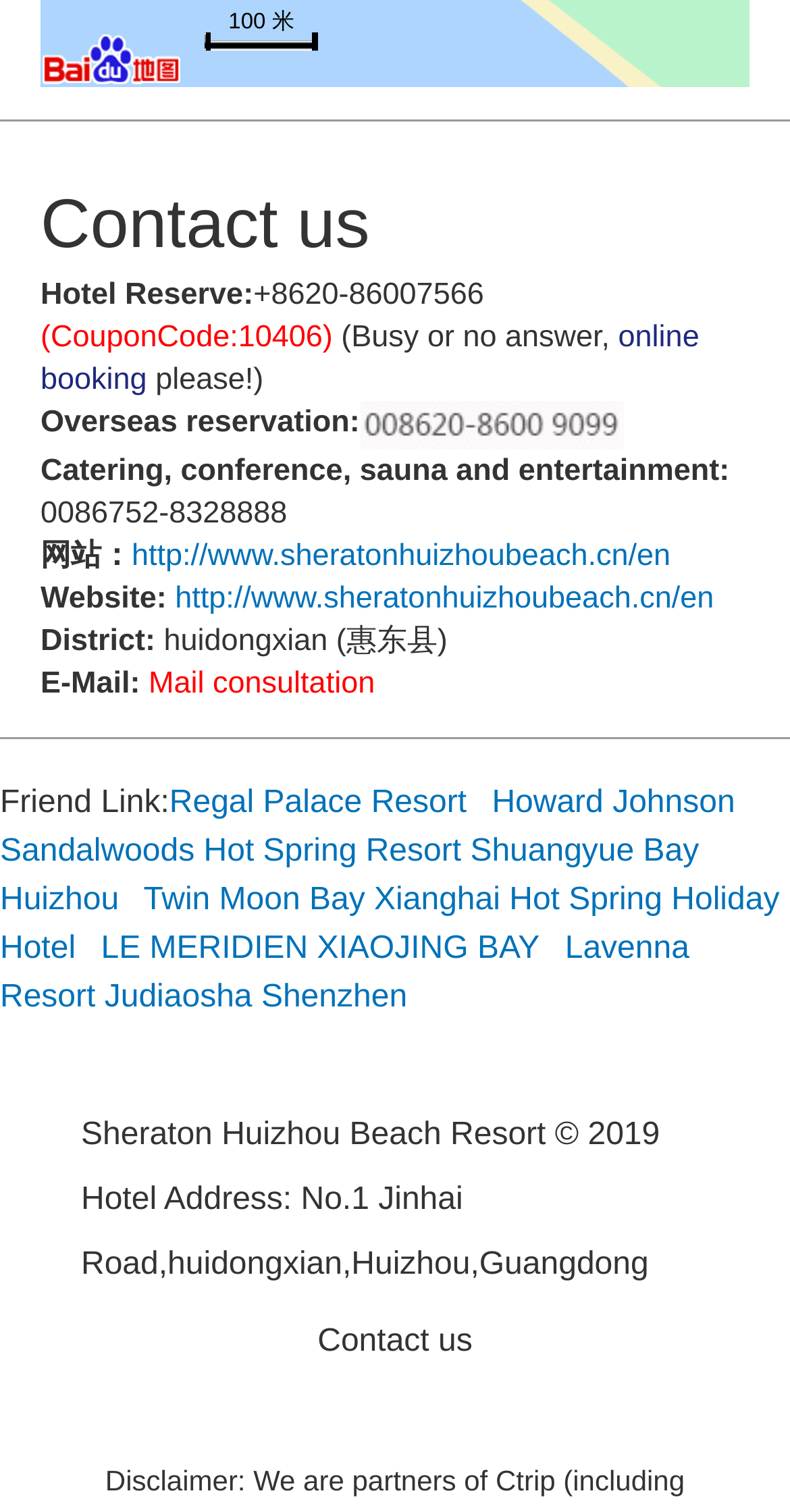Identify the bounding box coordinates of the clickable section necessary to follow the following instruction: "Contact us". The coordinates should be presented as four float numbers from 0 to 1, i.e., [left, top, right, bottom].

[0.402, 0.872, 0.598, 0.904]